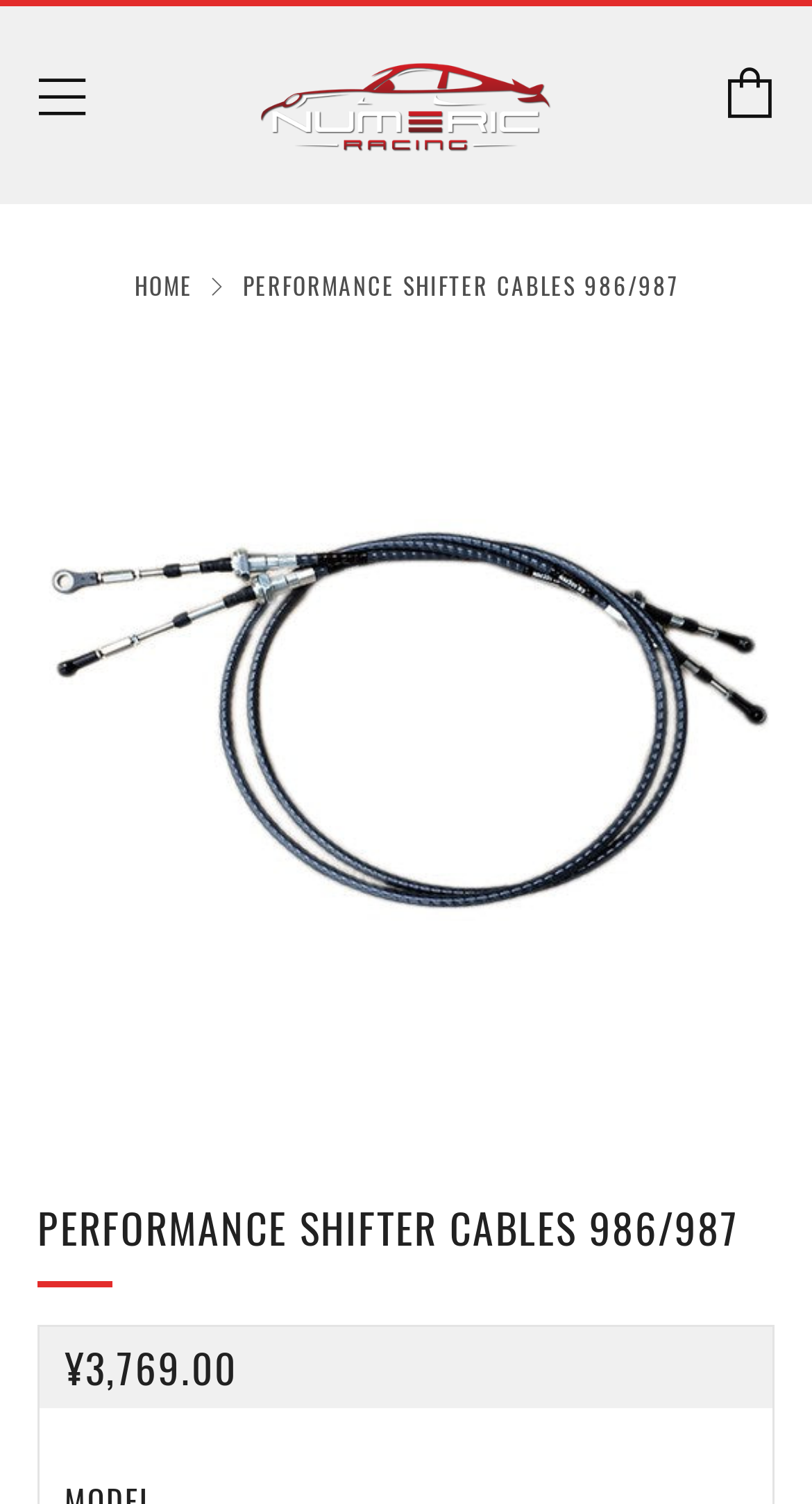Answer the following in one word or a short phrase: 
What is the position of the cart link?

Top-right